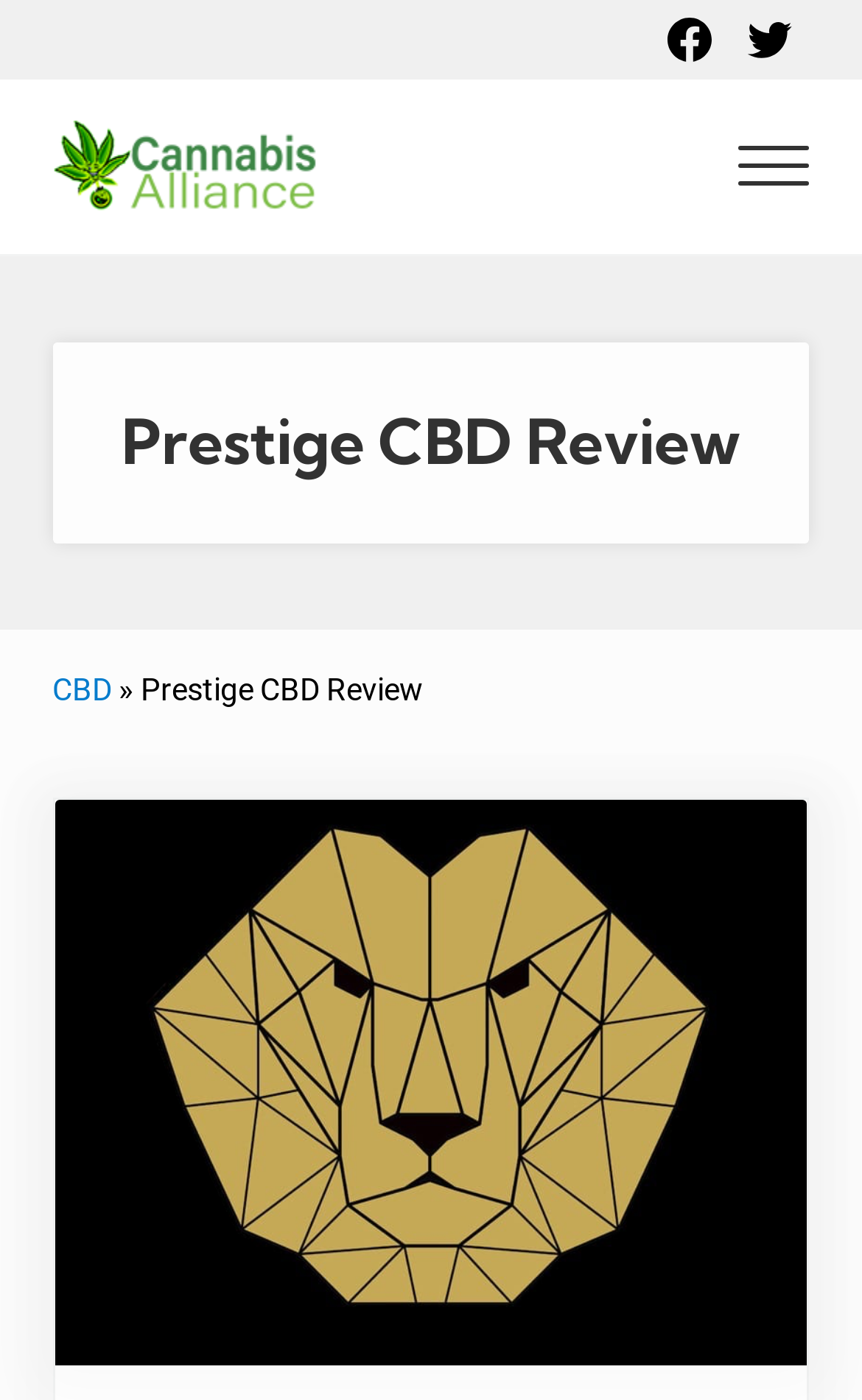With reference to the image, please provide a detailed answer to the following question: How many sections are there in the webpage?

I found the answer by looking at the links at the top of the webpage, which allow users to skip to main content, header right navigation, after header navigation, and site footer, indicating that there are at least 4 sections in the webpage.